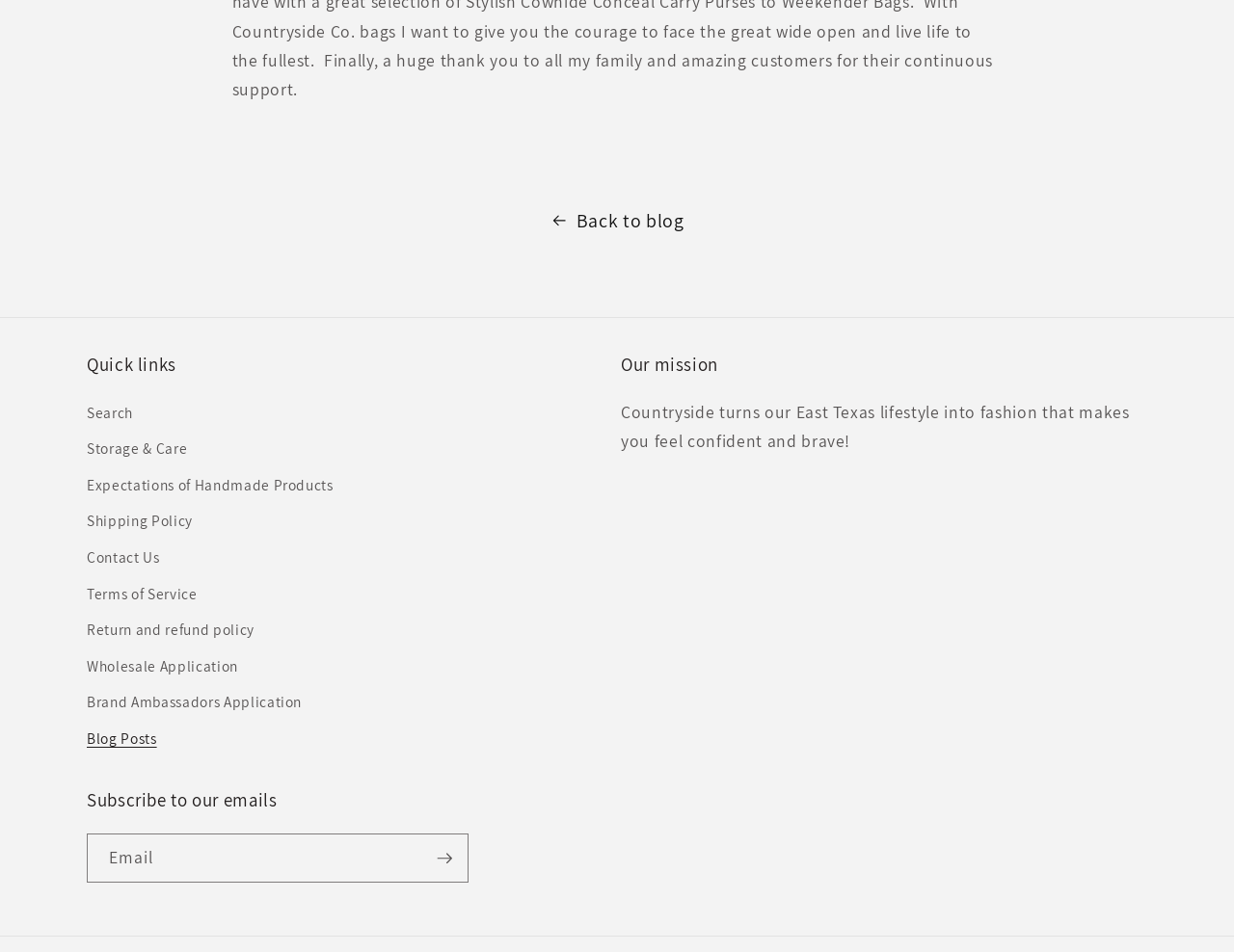Locate the bounding box coordinates of the clickable part needed for the task: "Search for something".

[0.07, 0.42, 0.108, 0.452]